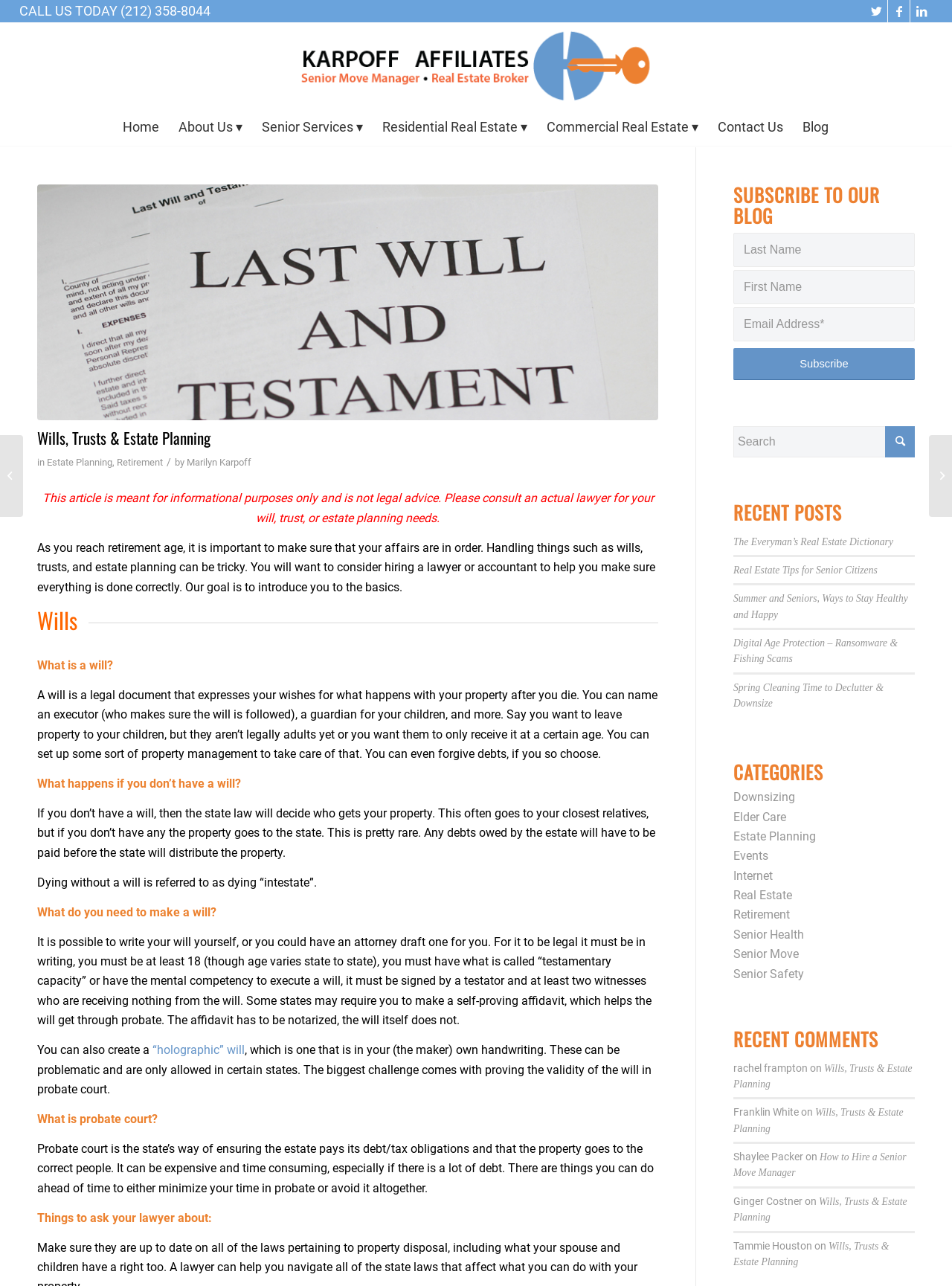Identify the bounding box coordinates of the region I need to click to complete this instruction: "Subscribe to the blog".

[0.77, 0.271, 0.961, 0.296]